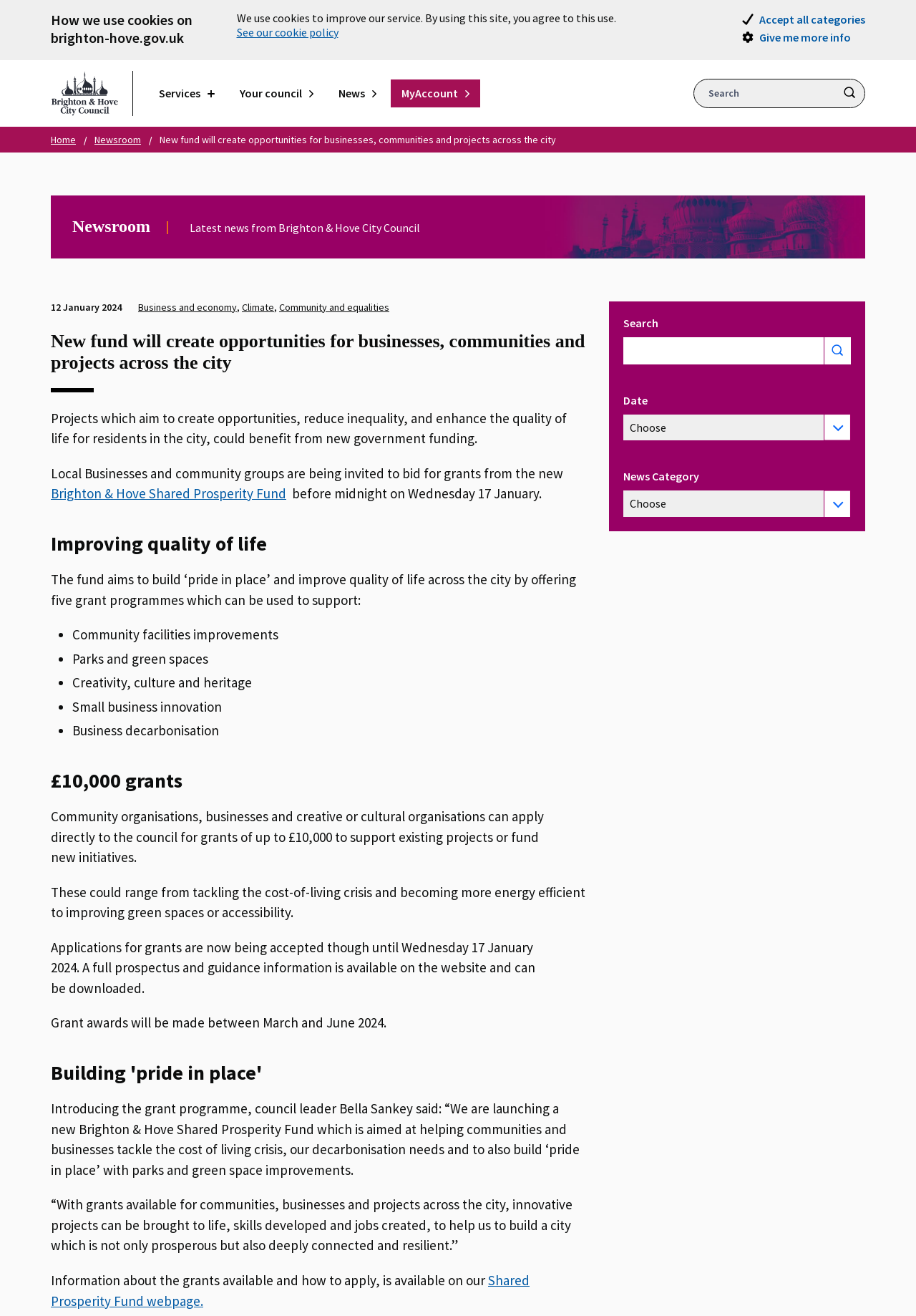Can you specify the bounding box coordinates for the region that should be clicked to fulfill this instruction: "Read more about the Brighton & Hove Shared Prosperity Fund".

[0.055, 0.368, 0.312, 0.381]